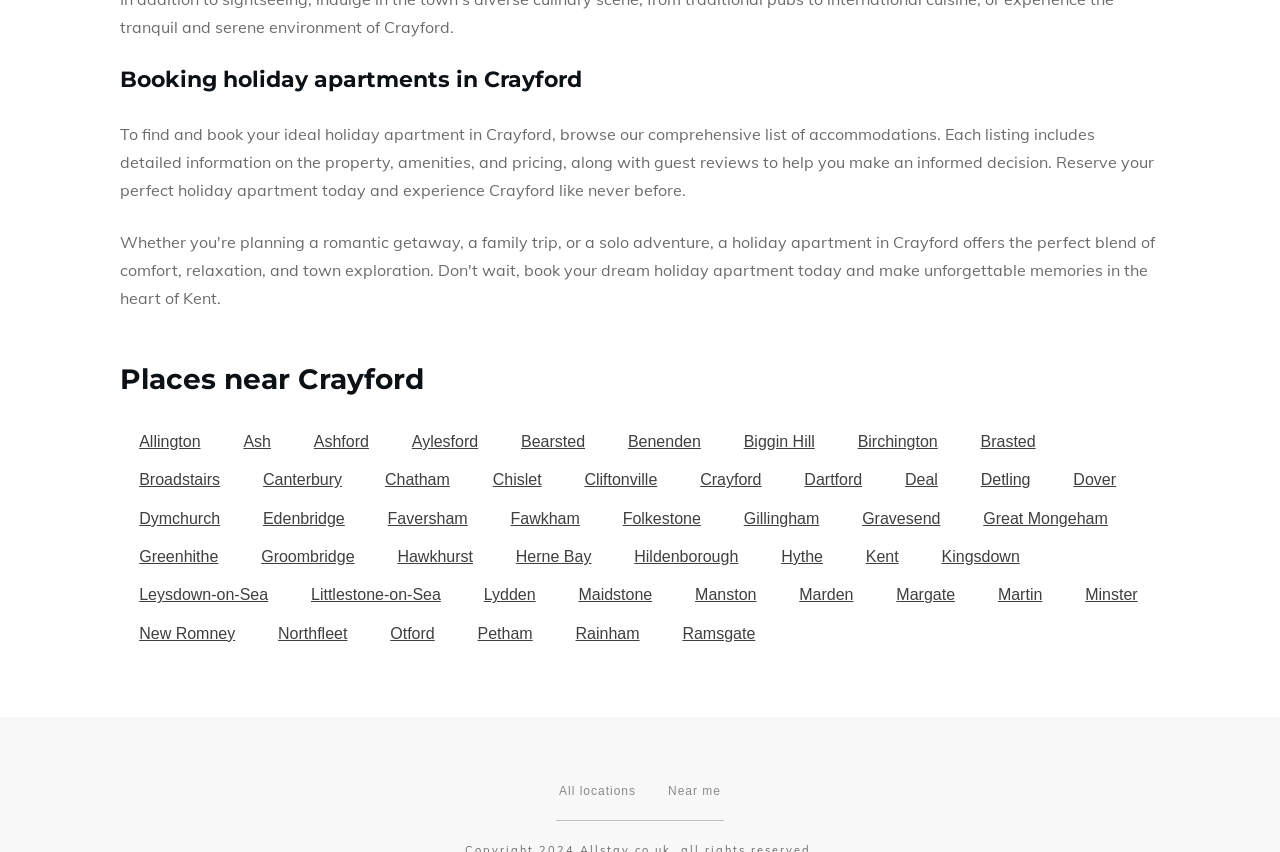What is the purpose of this webpage?
Using the picture, provide a one-word or short phrase answer.

Booking holiday apartments